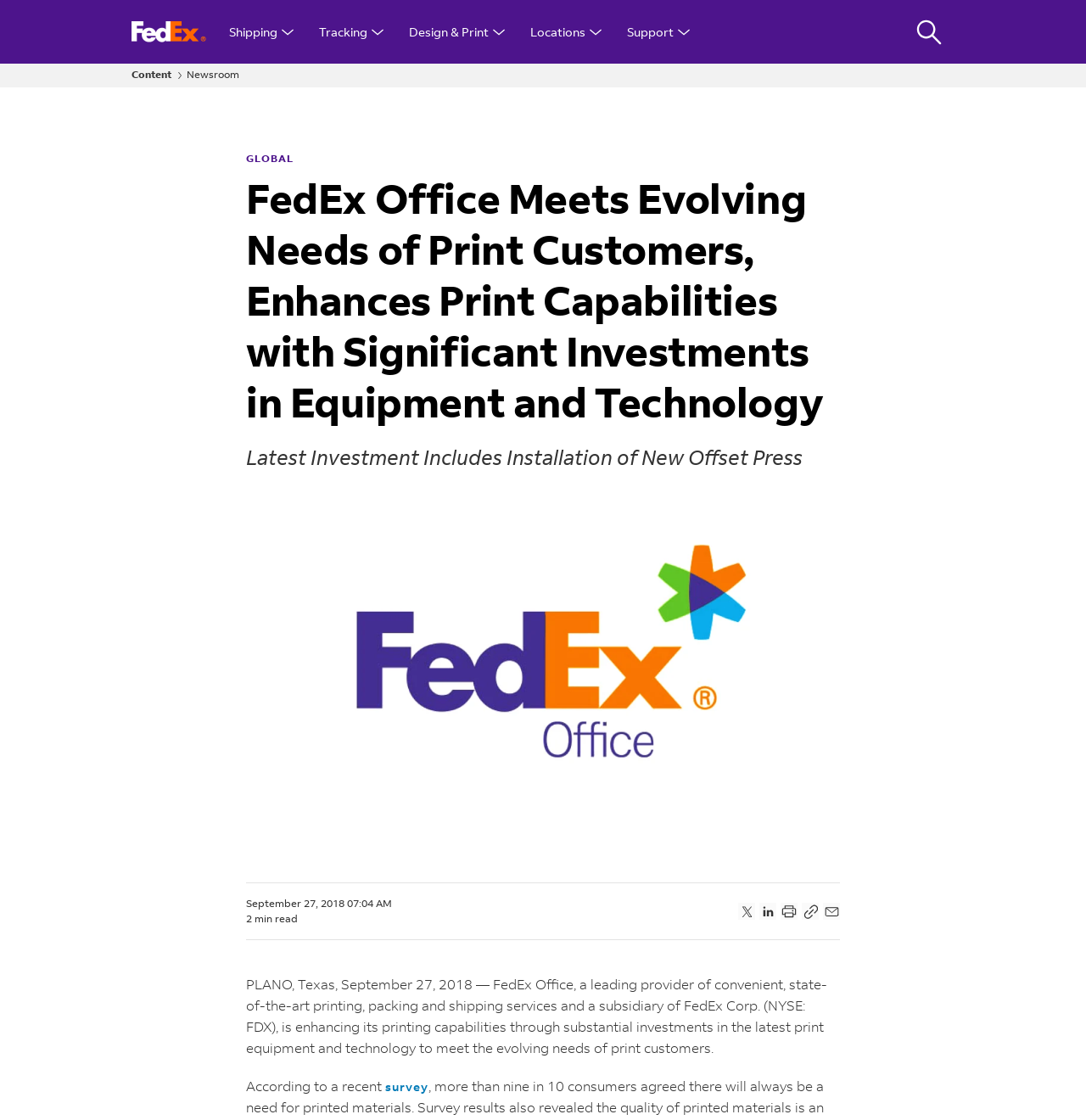Please find the bounding box coordinates of the element that must be clicked to perform the given instruction: "Open Shipping Menu". The coordinates should be four float numbers from 0 to 1, i.e., [left, top, right, bottom].

[0.199, 0.0, 0.282, 0.057]